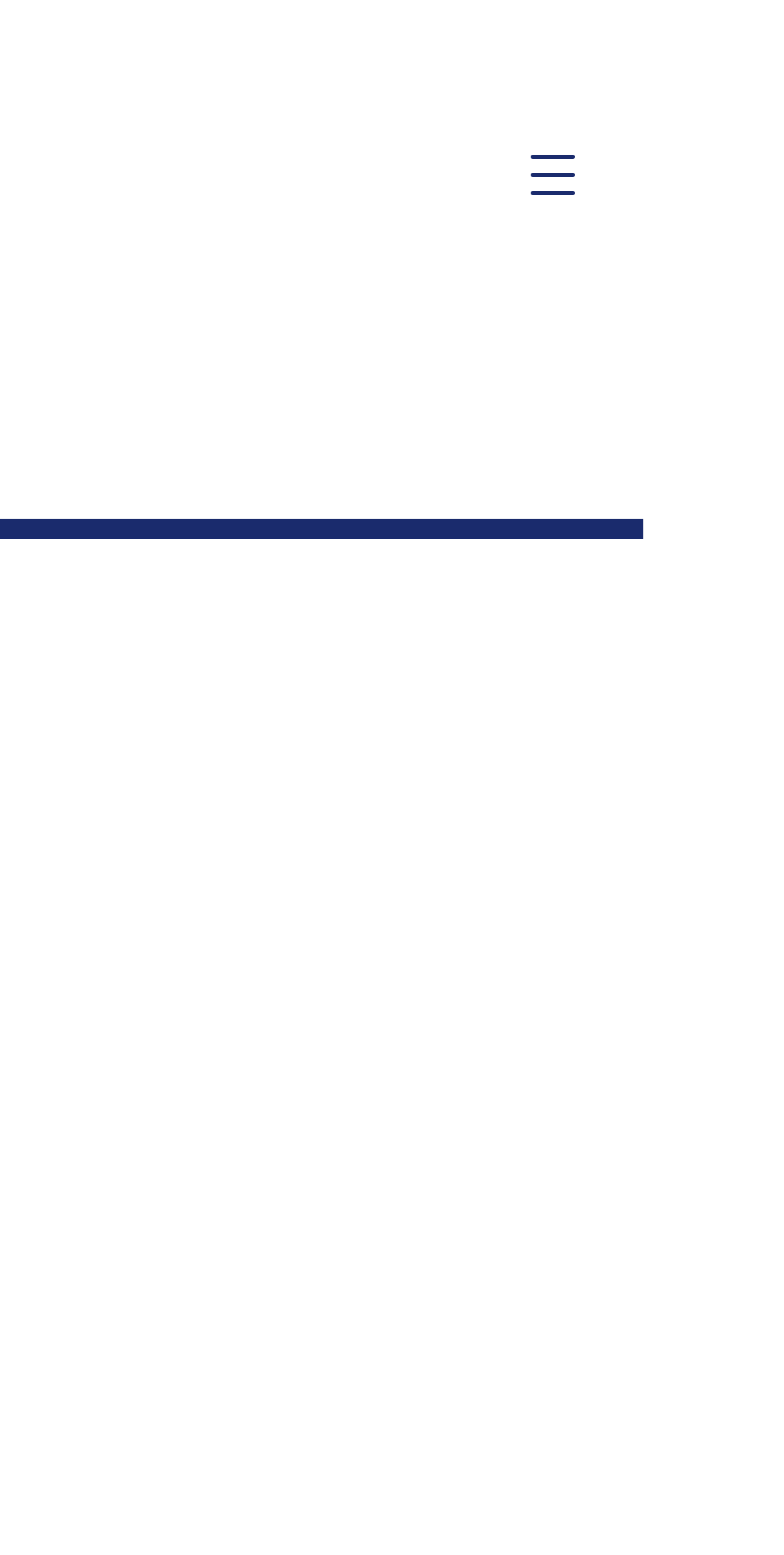Based on the element description "aria-label="Open navigation menu"", predict the bounding box coordinates of the UI element.

[0.641, 0.08, 0.769, 0.145]